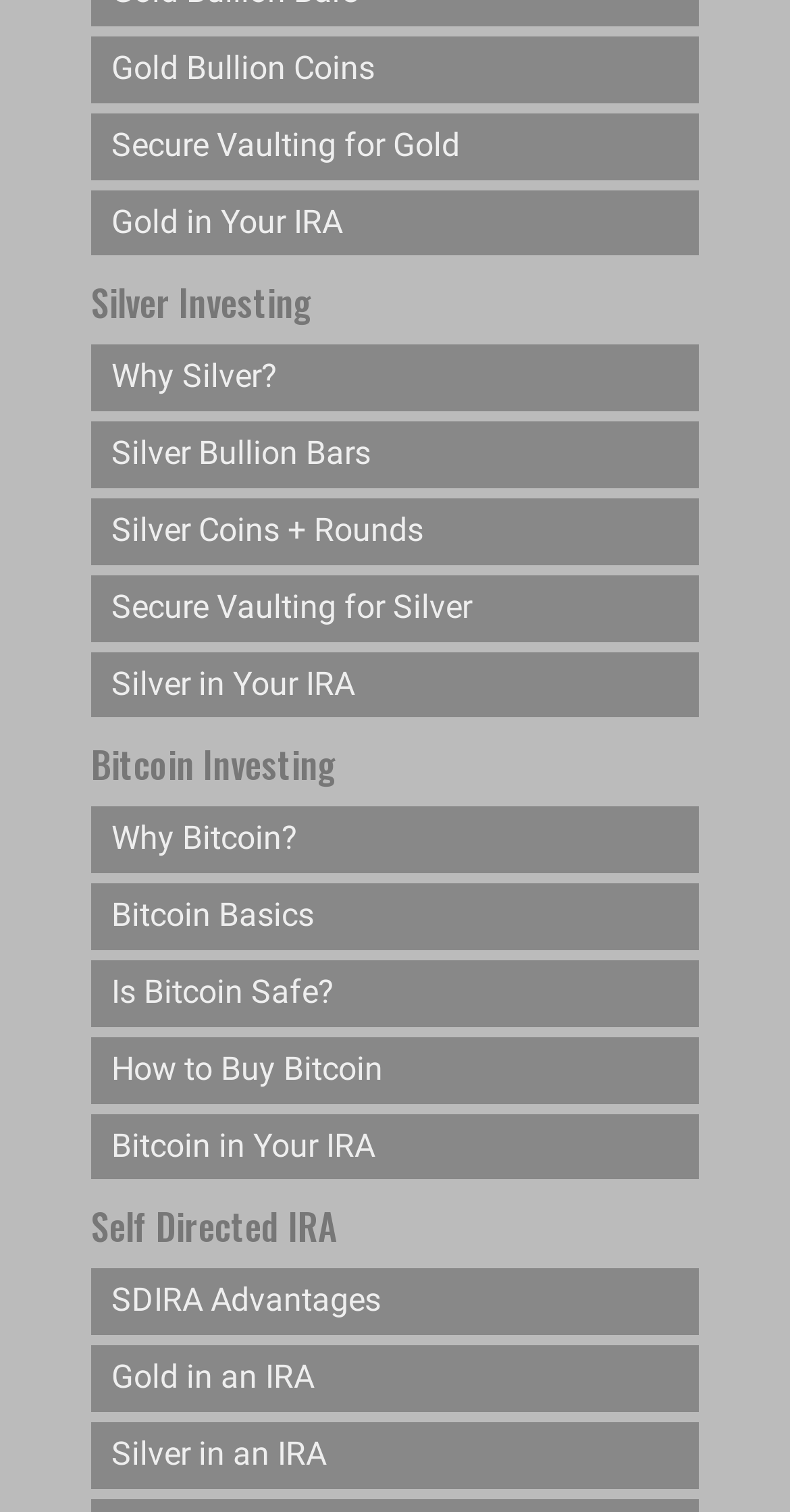Predict the bounding box of the UI element that fits this description: "Is Bitcoin Safe?".

[0.115, 0.635, 0.885, 0.679]